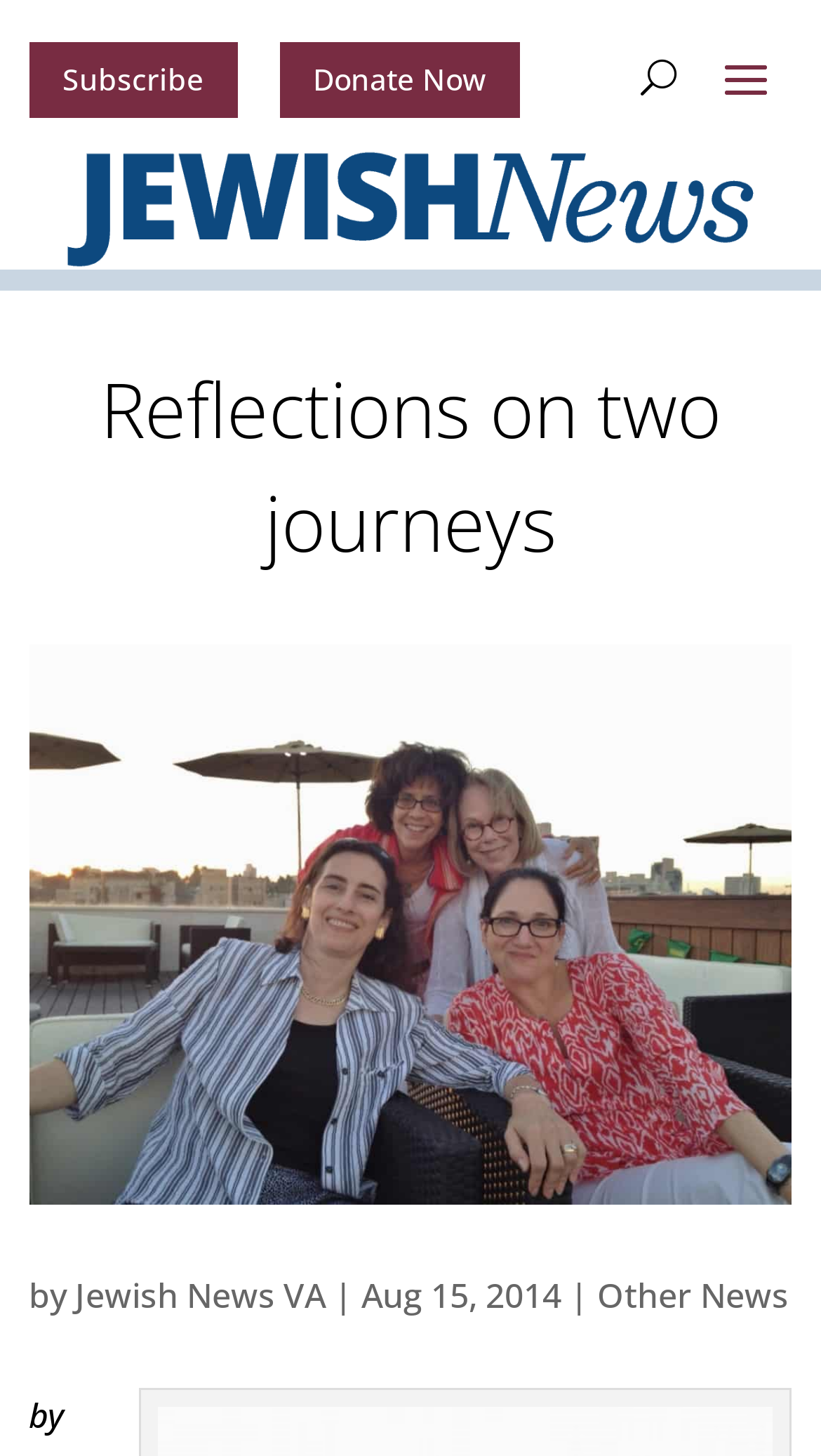Provide a one-word or short-phrase response to the question:
How many images are in the article?

2